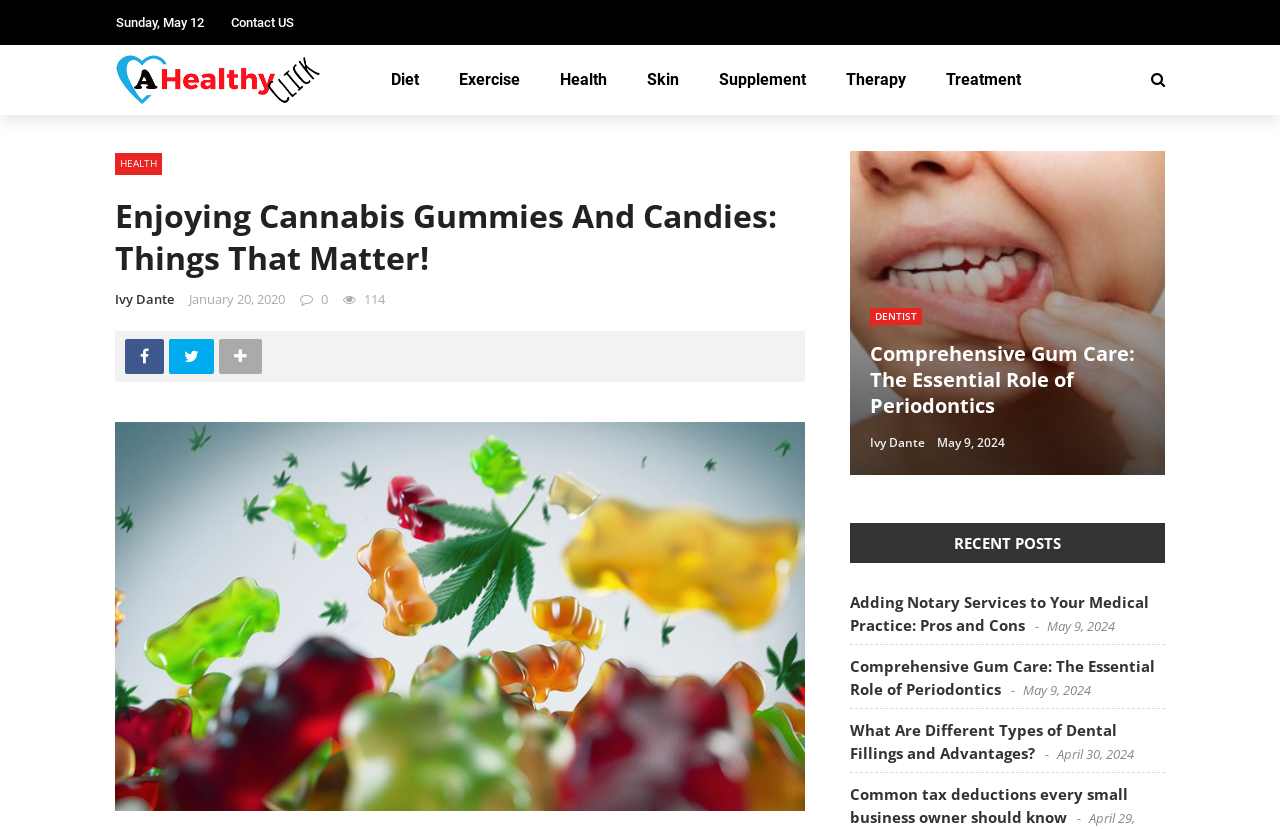Predict the bounding box of the UI element that fits this description: "Ivy Dante".

[0.09, 0.35, 0.136, 0.372]